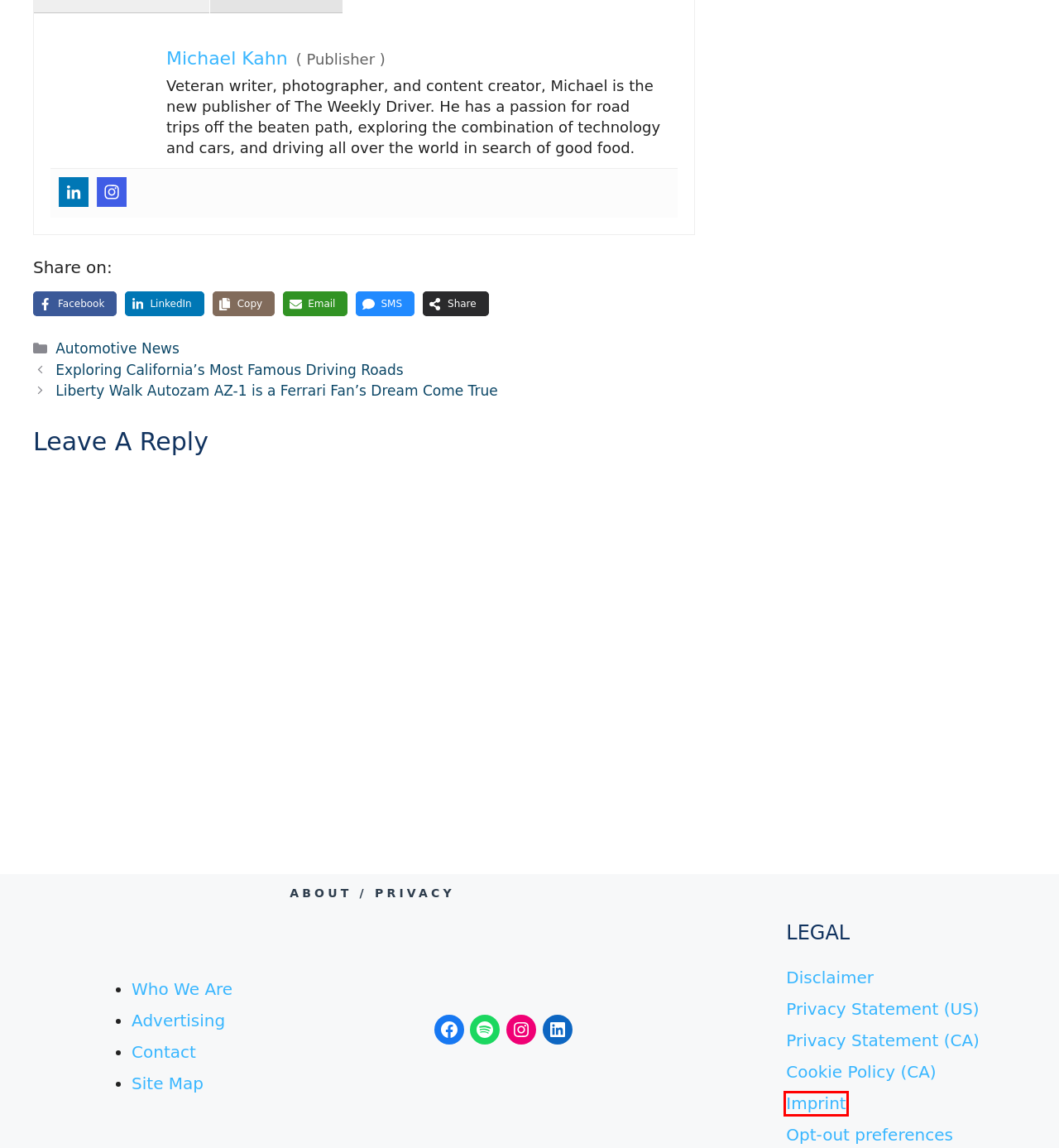You have a screenshot of a webpage with a red bounding box highlighting a UI element. Your task is to select the best webpage description that corresponds to the new webpage after clicking the element. Here are the descriptions:
A. Imprint - The Weekly Driver
B. Opt-out preferences - The Weekly Driver
C. Cookie Policy (CA) - The Weekly Driver
D. Privacy Statement (US) - The Weekly Driver
E. Disclaimer - The Weekly Driver
F. Liberty Walk Autozam AZ-1 is a Ferrari Fan's Dream Come True - The Weekly Driver
G. Sitemap - The Weekly Driver
H. Privacy Statement (CA) - The Weekly Driver

A